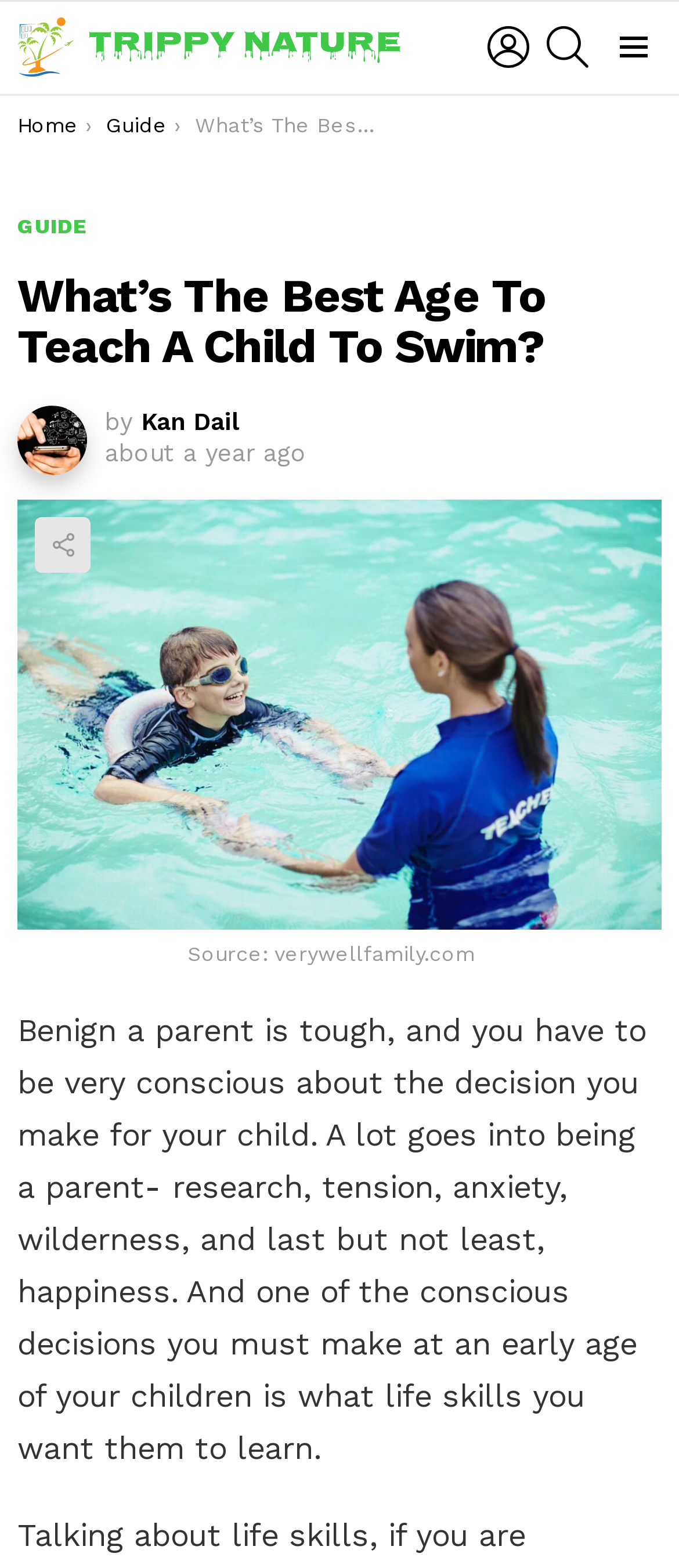What is the text of the webpage's headline?

What’s The Best Age To Teach A Child To Swim?